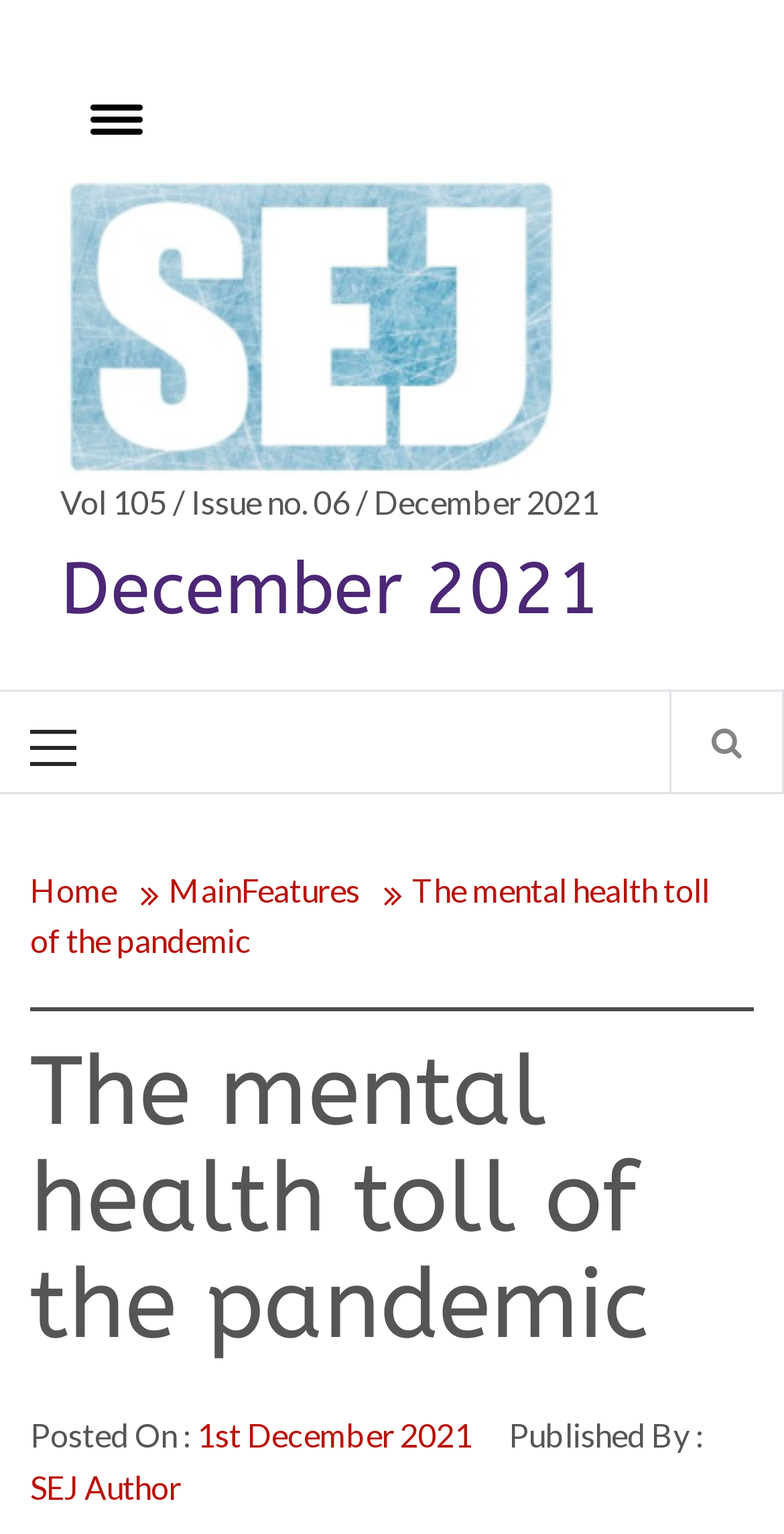How many breadcrumbs are there?
Use the image to give a comprehensive and detailed response to the question.

I counted the number of links within the 'Breadcrumbs' navigation element, which are 'Home', 'MainFeatures', and 'The mental health toll of the pandemic', totaling three breadcrumbs.